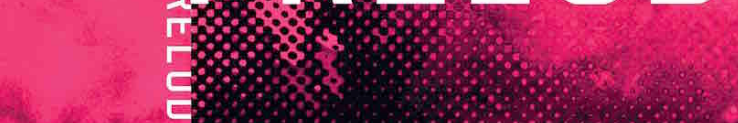What is the purpose of the geometric dot patterns?
Based on the screenshot, respond with a single word or phrase.

Add texture and depth